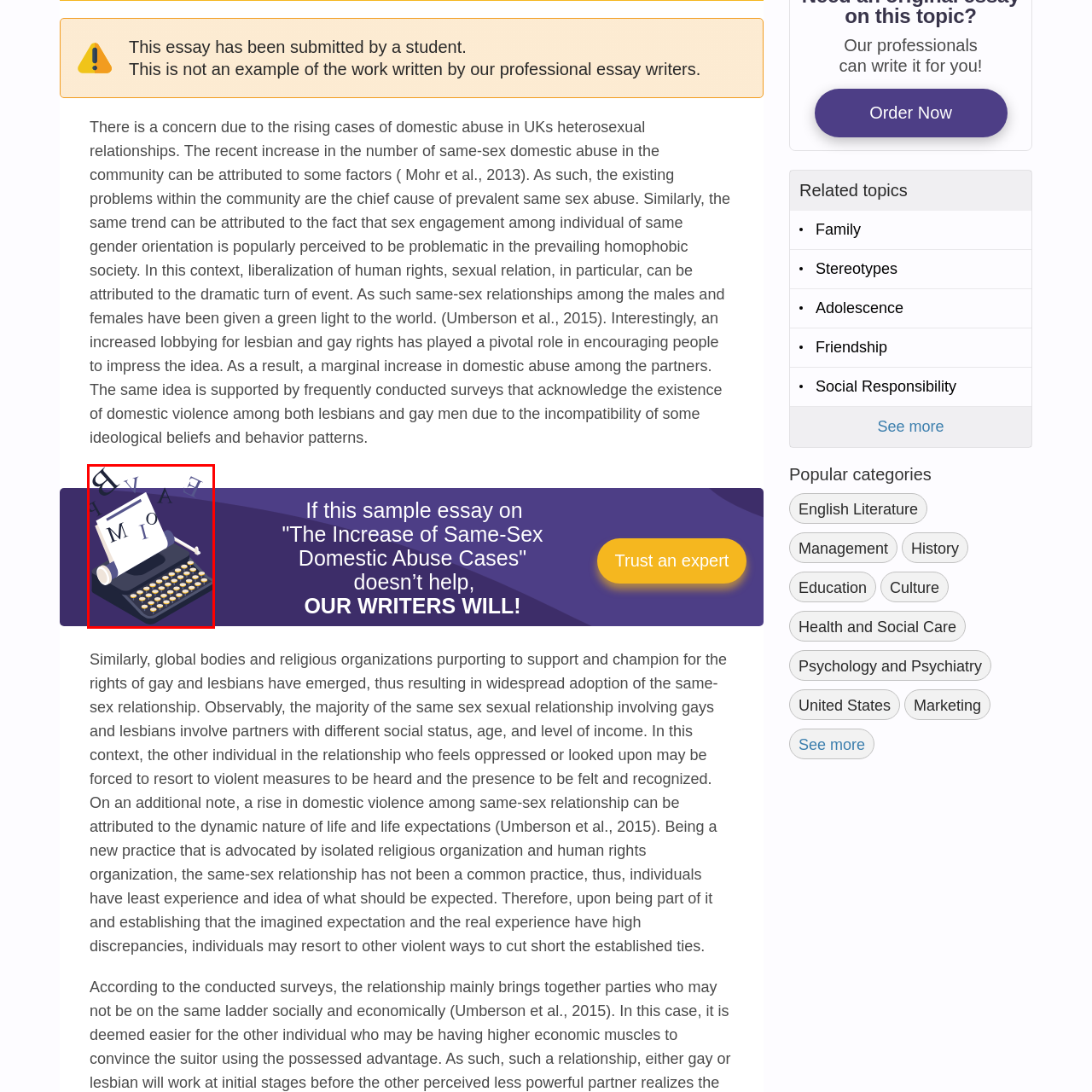Thoroughly describe the contents of the picture within the red frame.

The image features a vintage typewriter set against a deep purple background, with letters floating in the air around it, creating a whimsical and creative atmosphere. The typewriter, a symbol of traditional writing, has a sheet of paper prominently displayed, showcasing the letters "M" and "I" as if it has just been typed. This artistic representation emphasizes the theme of writing and creativity, inviting viewers to reflect on the written word and the process of expression. The overall design harmonizes nostalgia with modern aesthetics, making it visually appealing and evocative of literary pursuits.